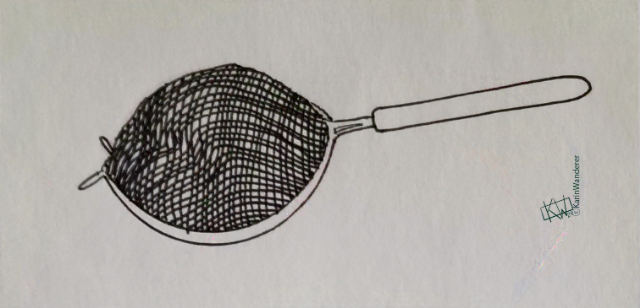Is the mesh pattern of the strainer simple?
Look at the webpage screenshot and answer the question with a detailed explanation.

The caption characterizes the mesh pattern as intricately woven, implying that it is not simple.